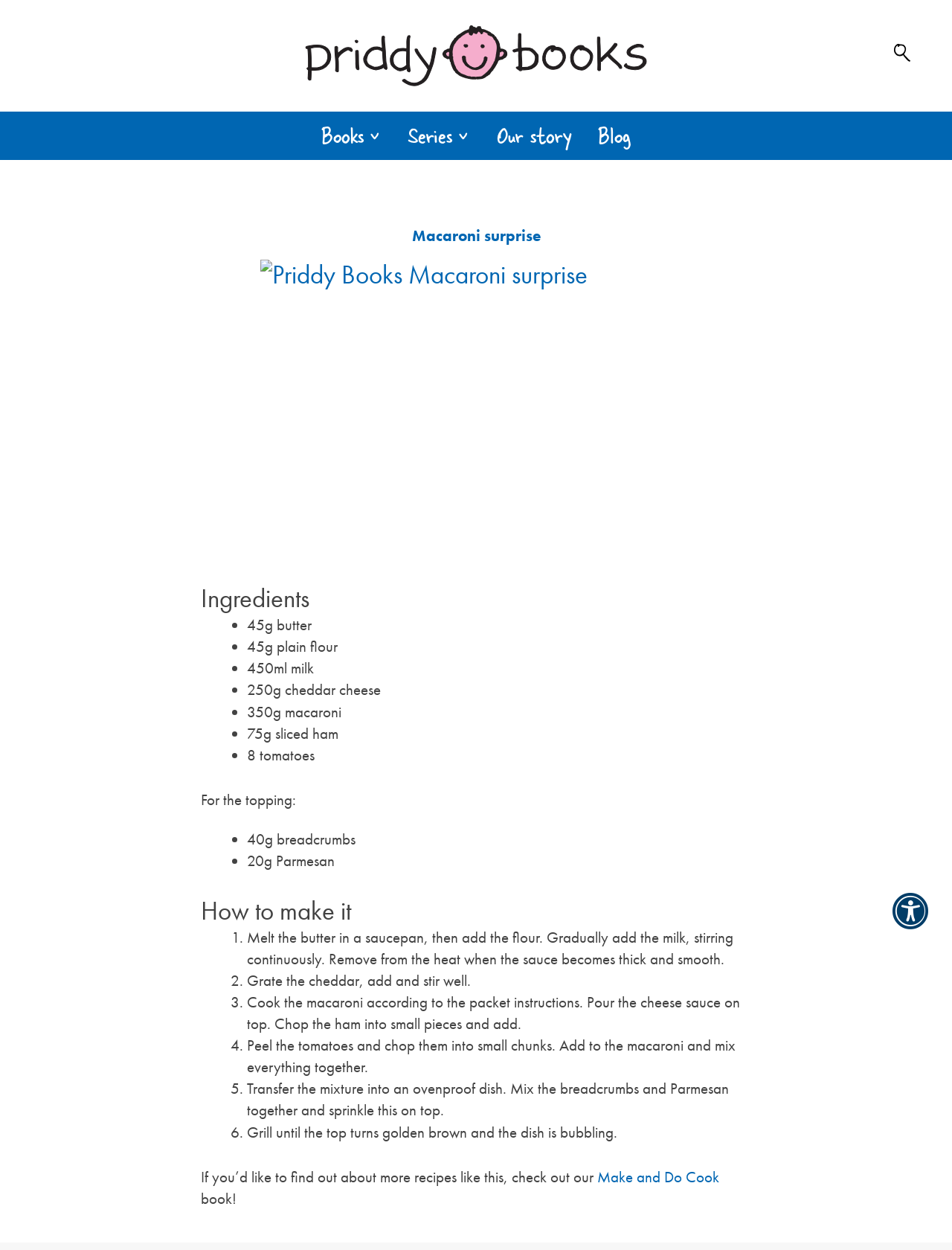Kindly determine the bounding box coordinates for the clickable area to achieve the given instruction: "Click the 'Books' link".

[0.338, 0.1, 0.383, 0.117]